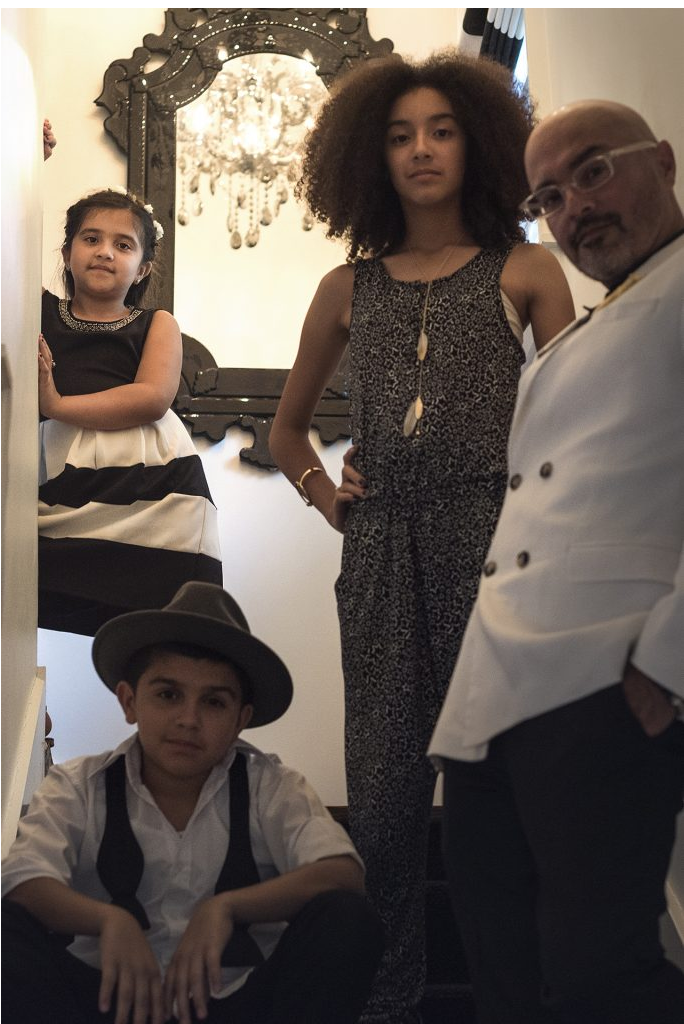What is hanging from the ceiling behind the individuals?
Using the details from the image, give an elaborate explanation to answer the question.

By examining the background of the image, we can see that an elegant chandelier is hanging from the ceiling, casting a warm glow and enhancing the sophisticated ambiance of the scene.